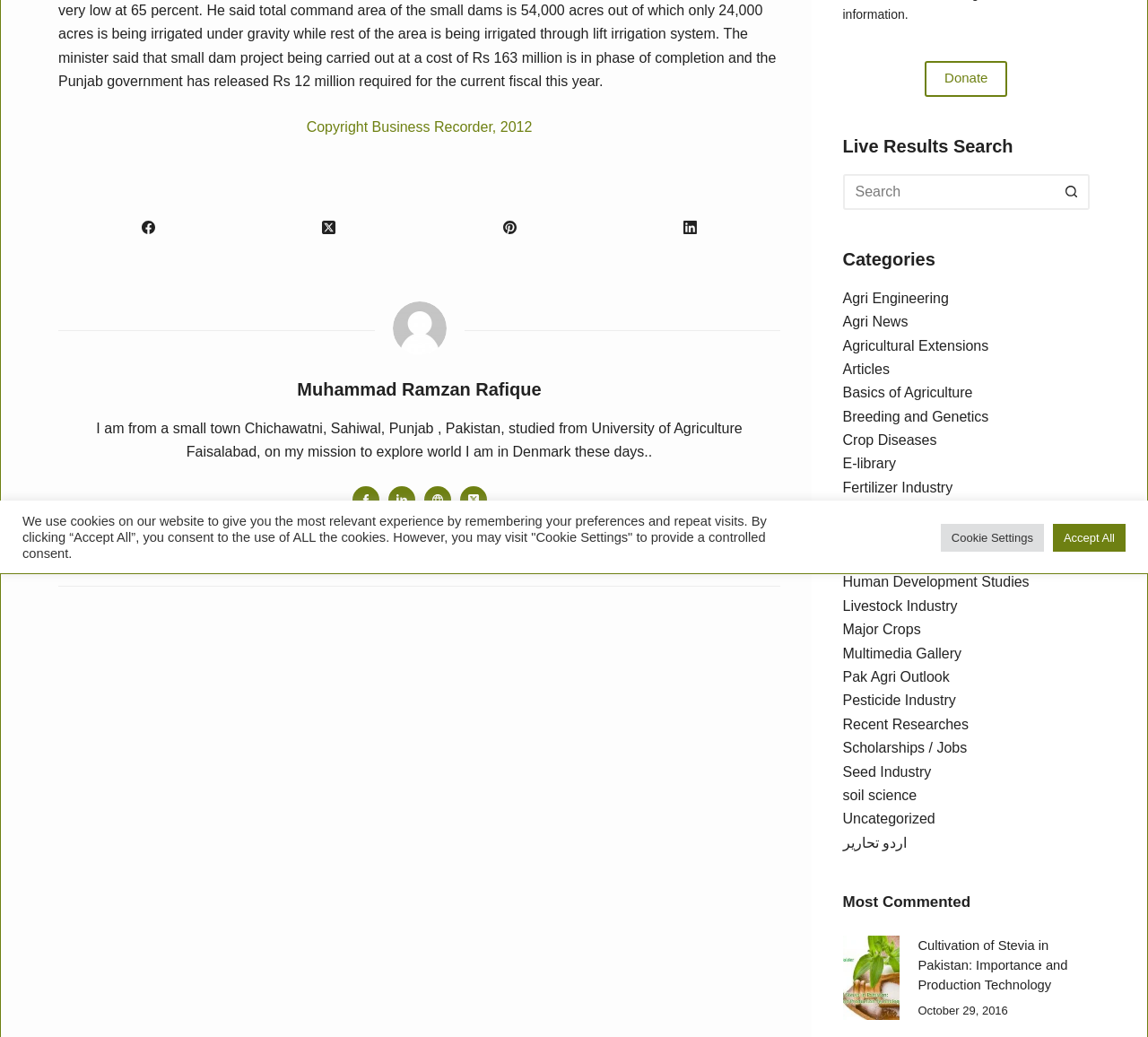Please determine the bounding box coordinates for the UI element described as: "Copyright Business Recorder, 2012".

[0.267, 0.115, 0.464, 0.129]